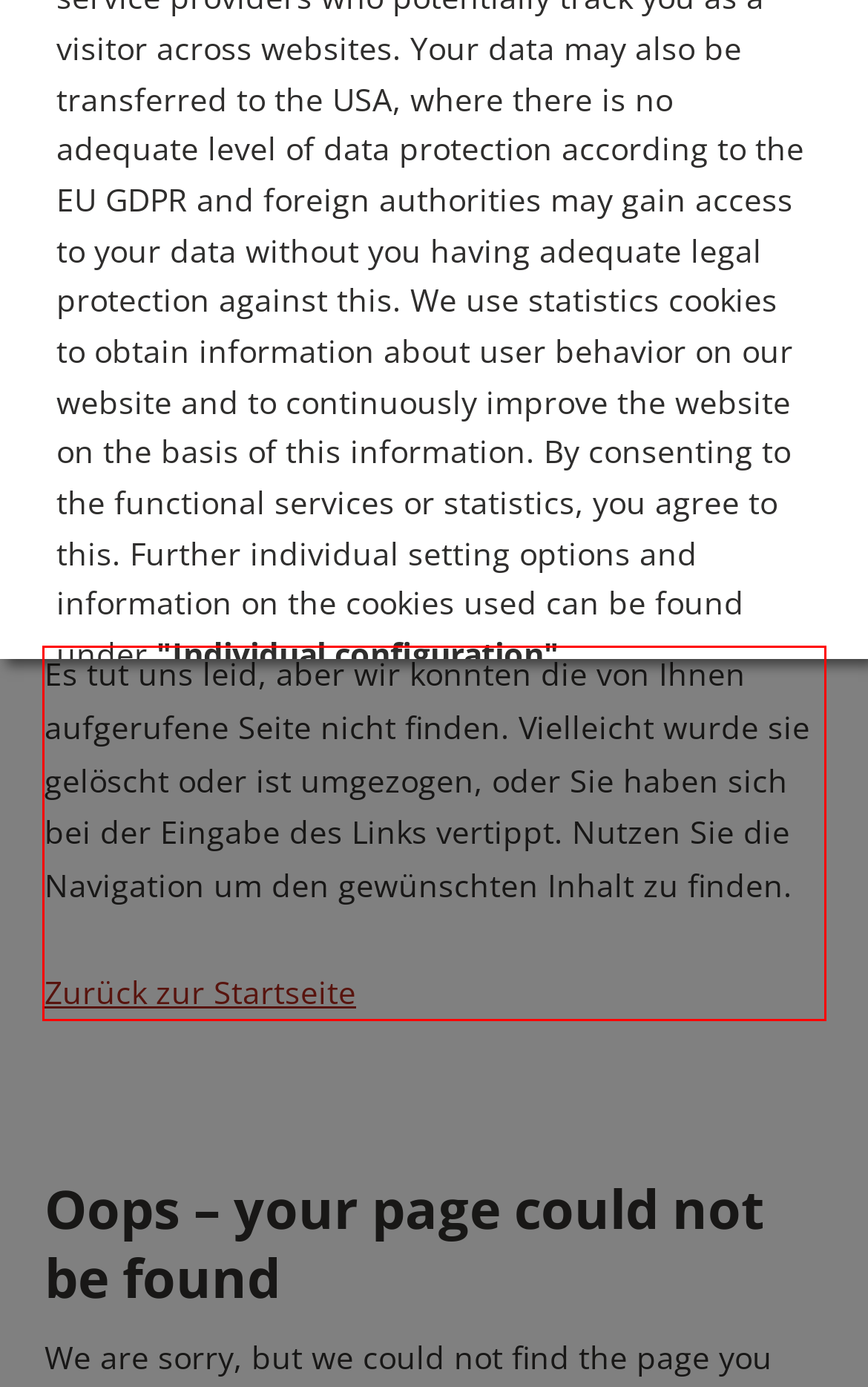From the provided screenshot, extract the text content that is enclosed within the red bounding box.

Es tut uns leid, aber wir konnten die von Ihnen aufgerufene Seite nicht finden. Vielleicht wurde sie gelöscht oder ist umgezogen, oder Sie haben sich bei der Eingabe des Links vertippt. Nutzen Sie die Navigation um den gewünschten Inhalt zu finden. Zurück zur Startseite